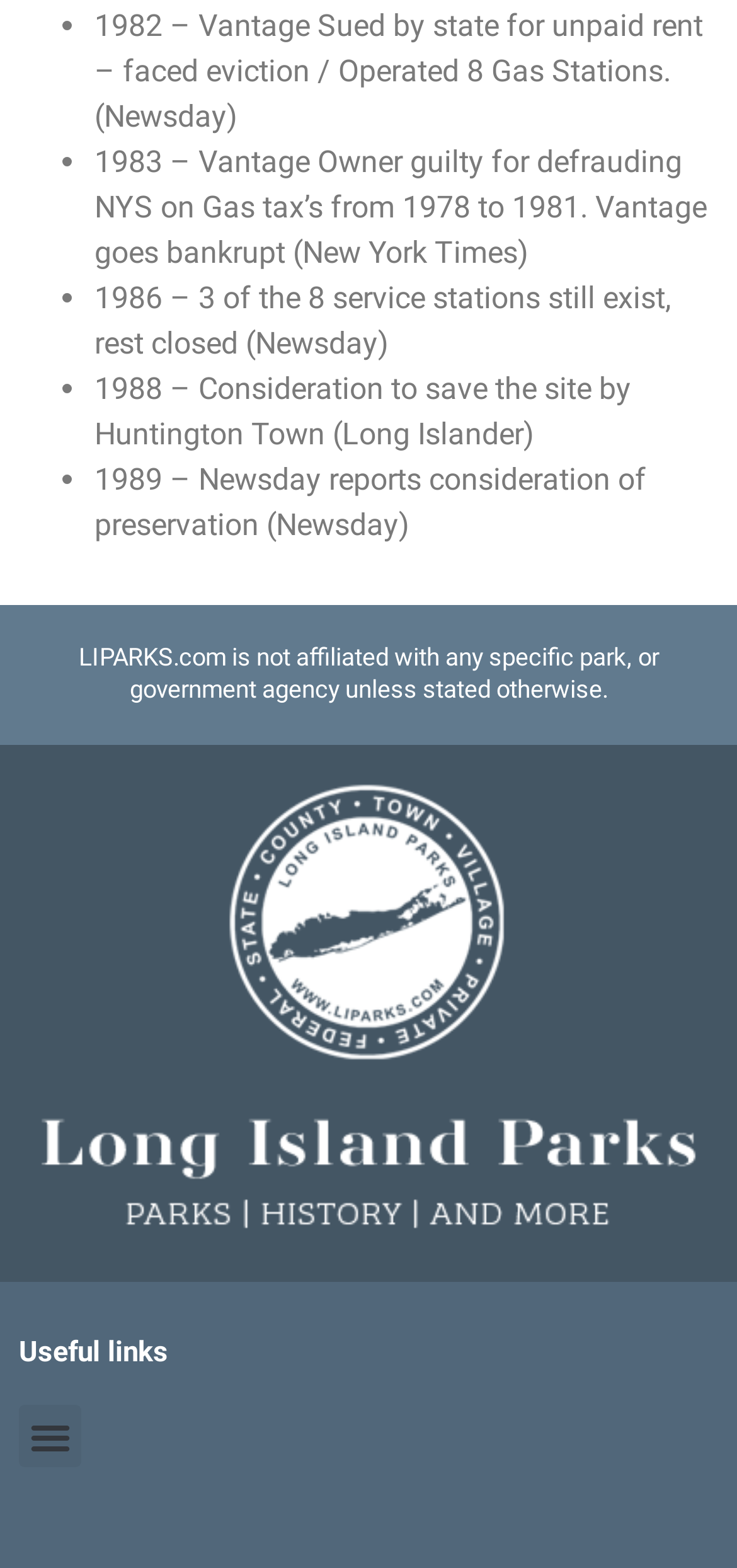Please answer the following query using a single word or phrase: 
What year did Vantage go bankrupt?

1983